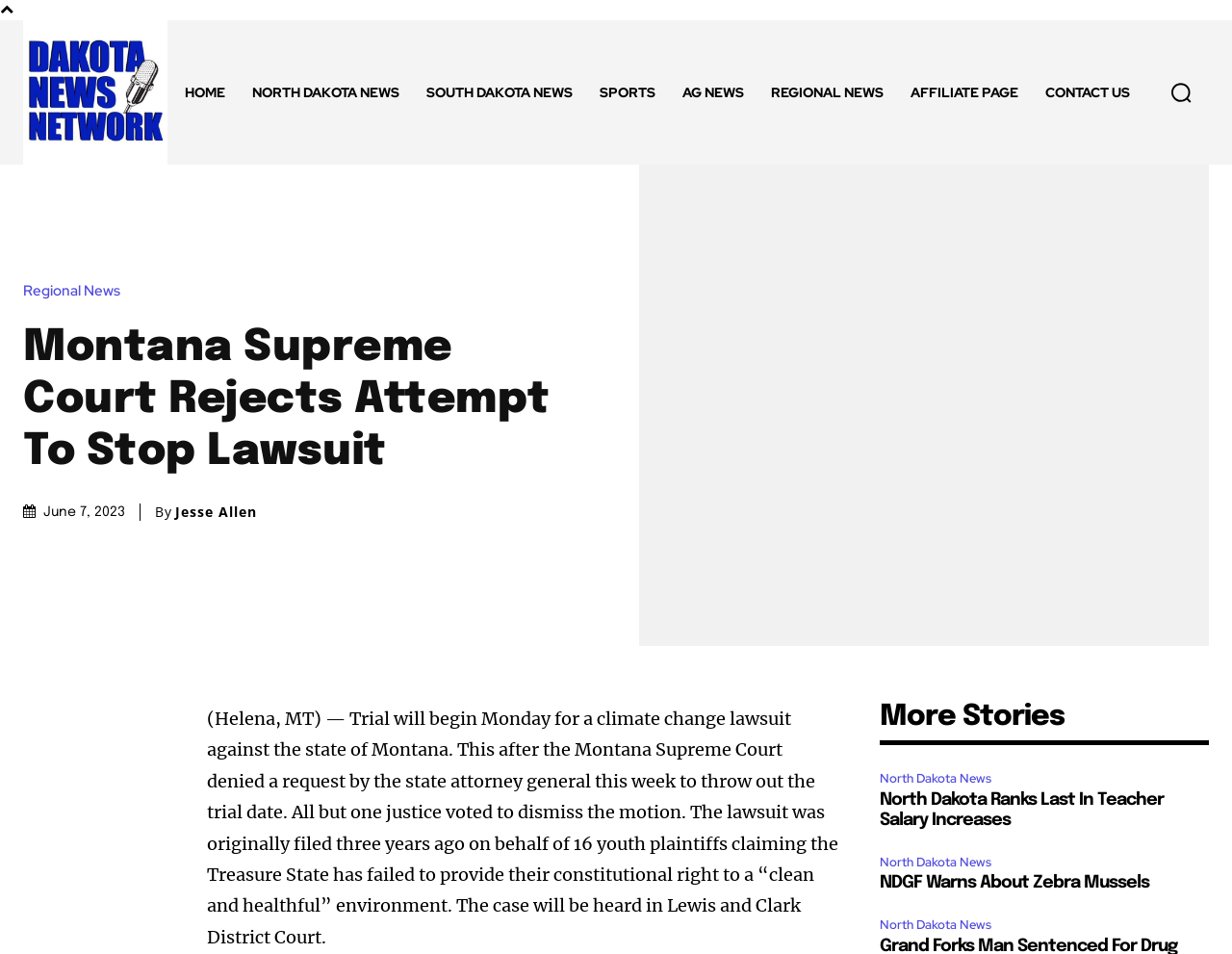Bounding box coordinates should be provided in the format (top-left x, top-left y, bottom-right x, bottom-right y) with all values between 0 and 1. Identify the bounding box for this UI element: Bookclub

None